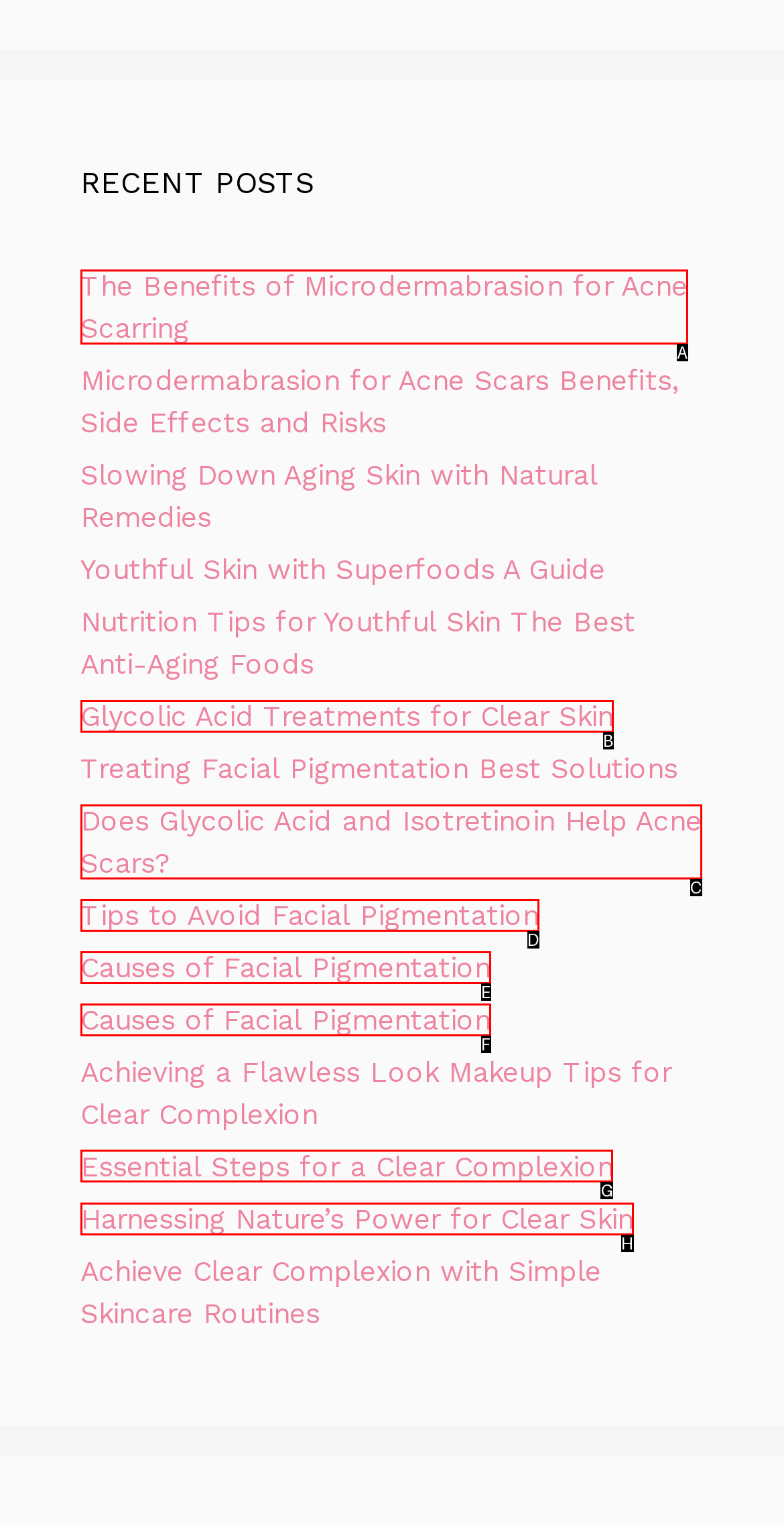Based on the choices marked in the screenshot, which letter represents the correct UI element to perform the task: discover essential steps for a clear complexion?

G